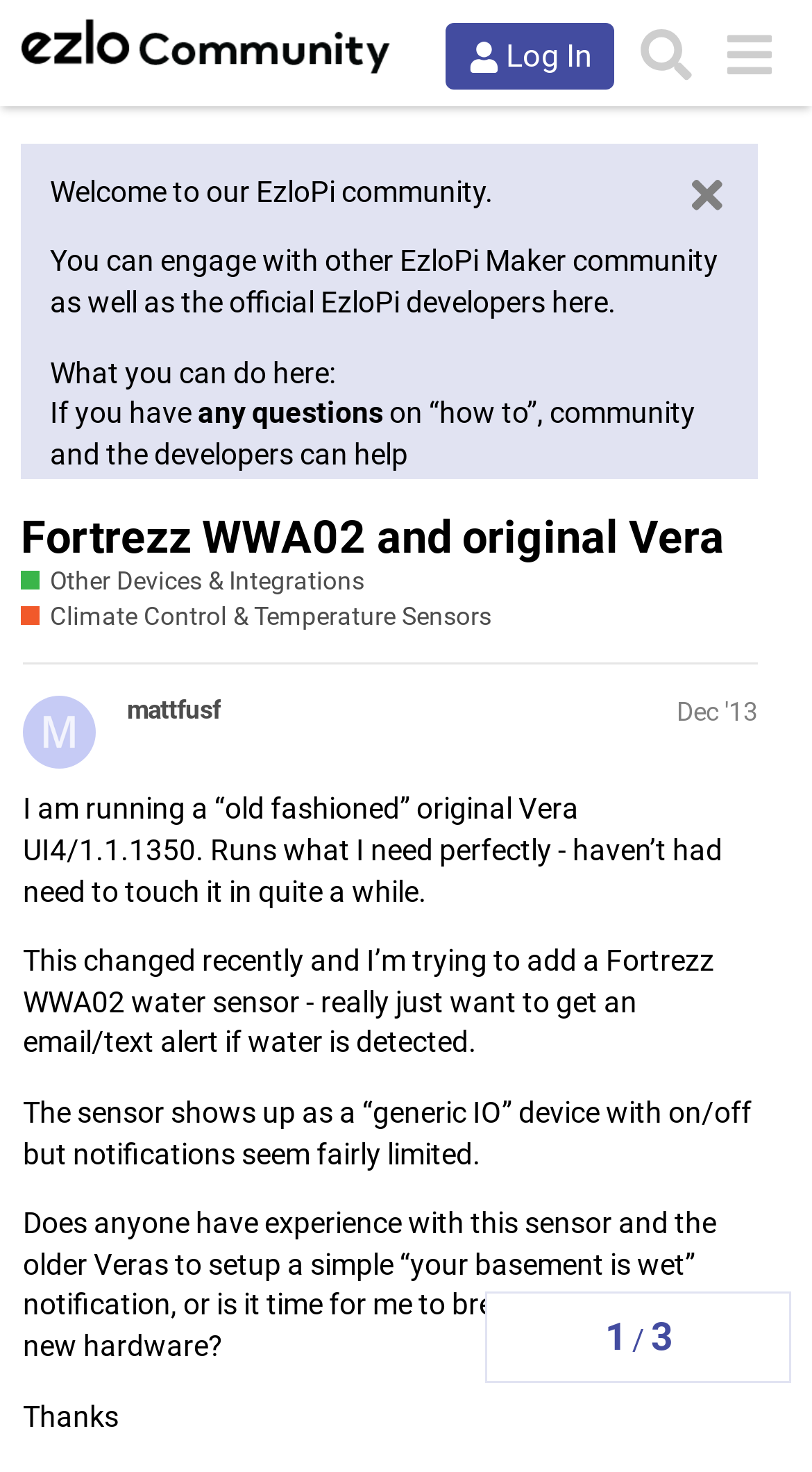Locate the bounding box coordinates of the clickable region necessary to complete the following instruction: "Go to Ezlo Community". Provide the coordinates in the format of four float numbers between 0 and 1, i.e., [left, top, right, bottom].

[0.026, 0.012, 0.498, 0.06]